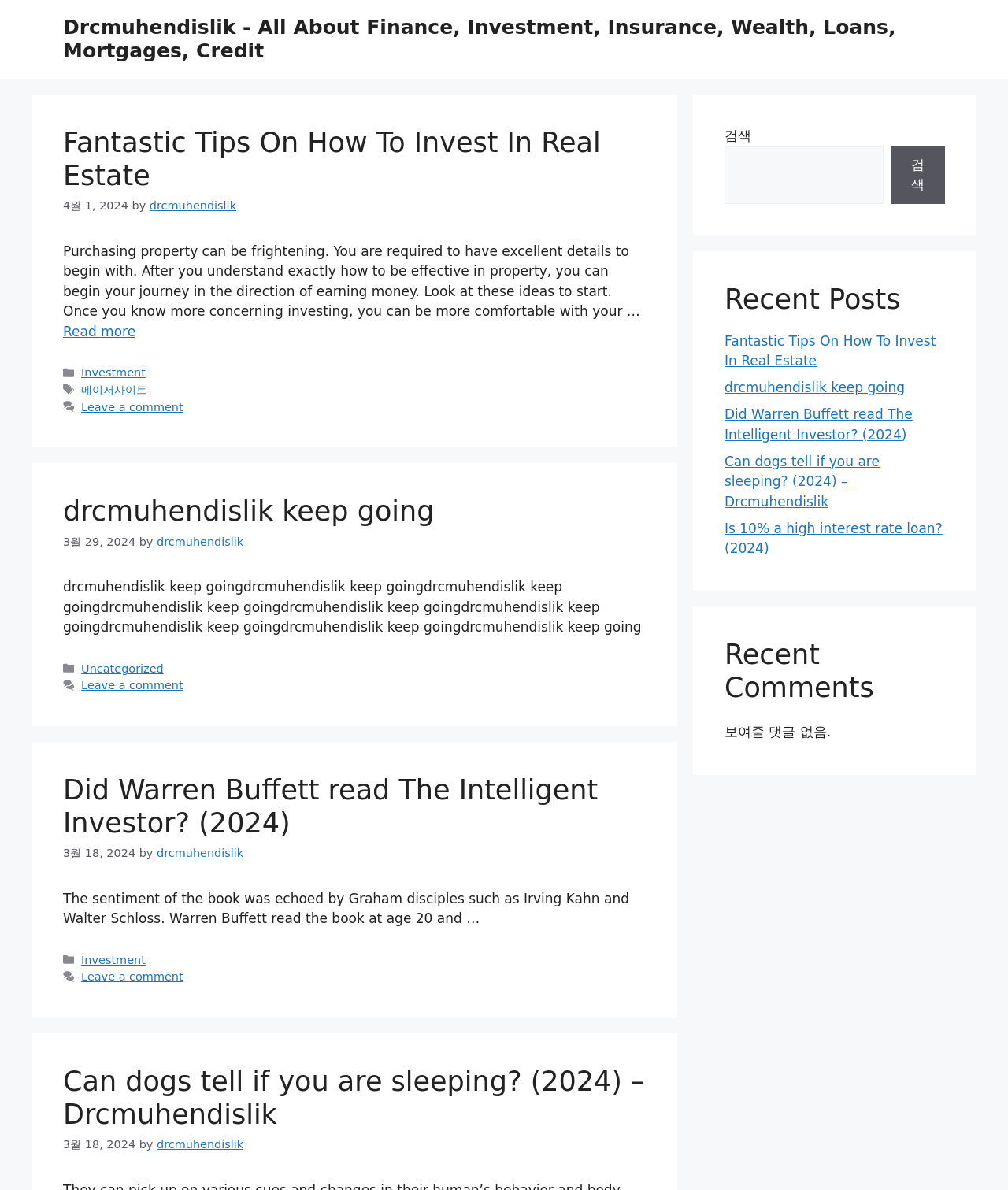Give an in-depth explanation of the webpage layout and content.

This webpage is about finance, investment, insurance, wealth, loans, mortgages, and credit, with a focus on real estate investment. At the top, there is a banner with the site's name, "Drcmuhendislik", and a heading that reads "All About Finance, Investment, Insurance, Wealth, Loans, Mortgages, Credit". 

Below the banner, there are three articles, each with a heading, a link to read more, and a footer with categories and tags. The first article is about fantastic tips on how to invest in real estate, with a link to read more and a footer with categories "Investment" and tags "메이저사이트". The second article is about "drcmuhendislik keep going", with a link to read more and a footer with categories "Uncategorized". The third article is about whether Warren Buffett read "The Intelligent Investor", with a link to read more and a footer with categories "Investment".

On the right side of the page, there is a search bar with a button to search, and below it, there are three sections. The first section is titled "Recent Posts" and lists four recent posts with links to read more. The second section is titled "Recent Comments" and indicates that there are no comments to show.

At the bottom of the page, there are four articles, each with a heading, a link to read more, and a footer with categories and tags. The first article is about fantastic tips on how to invest in real estate, the second is about "drcmuhendislik keep going", the third is about whether Warren Buffett read "The Intelligent Investor", and the fourth is about whether dogs can tell if you are sleeping.